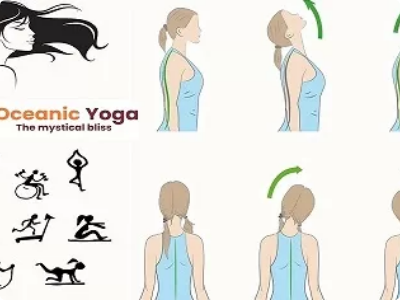Please provide a brief answer to the following inquiry using a single word or phrase:
What is the focus of the yoga practice besides physical exercise?

Wellness and beauty